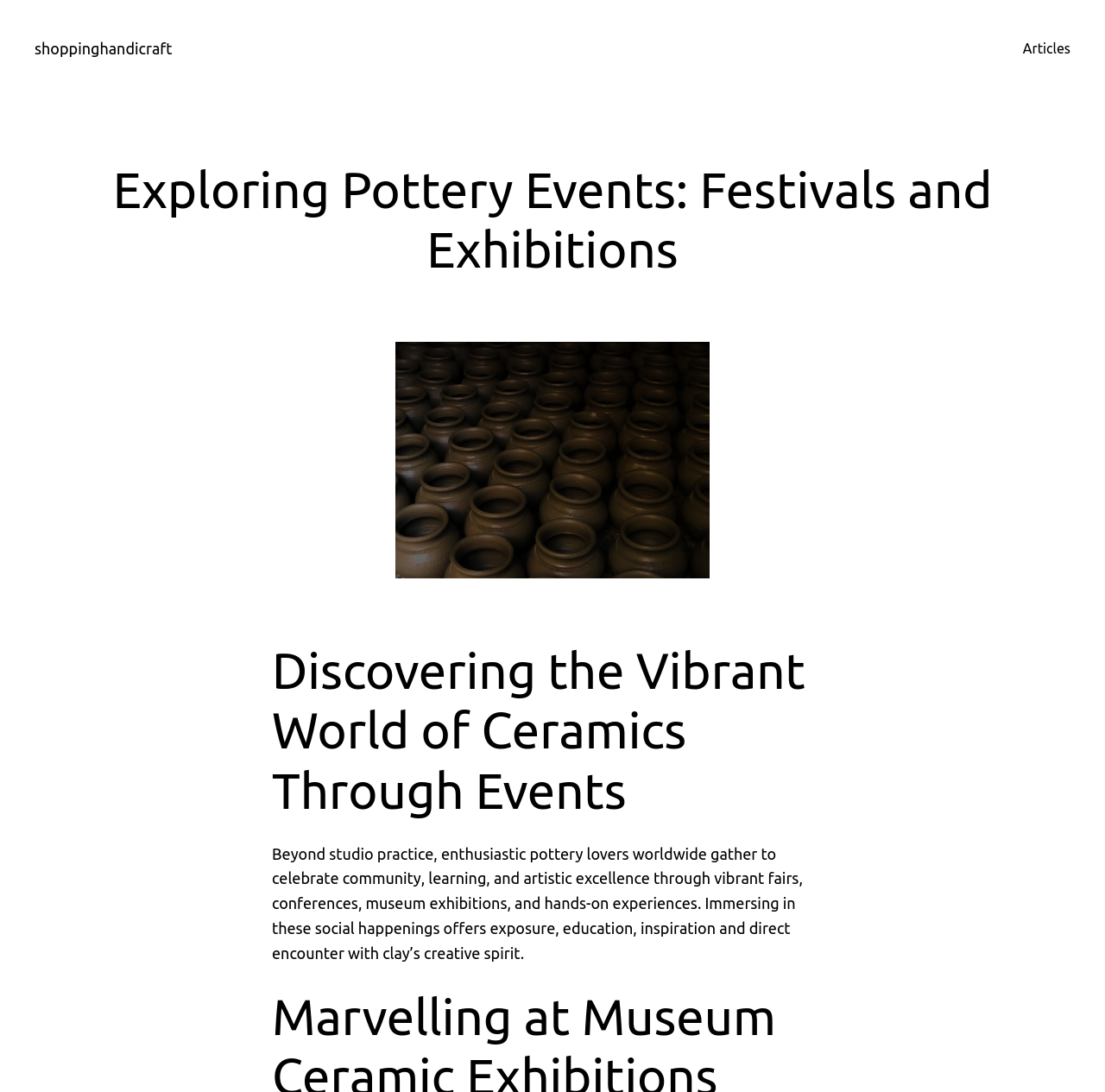What is depicted in the figure?
Using the picture, provide a one-word or short phrase answer.

Pile of clay jars